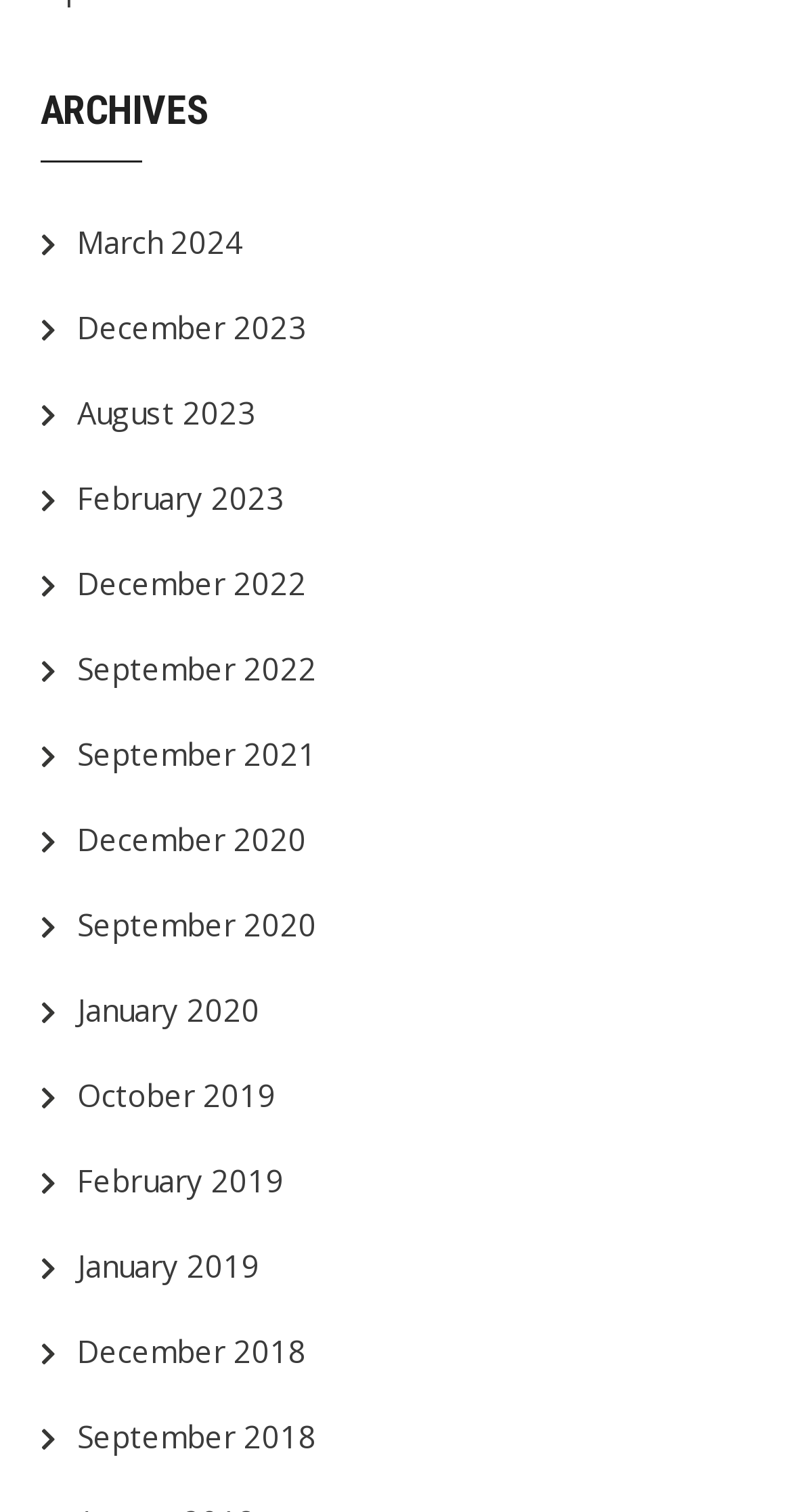What is the common theme among the links?
From the image, respond using a single word or phrase.

Months and years